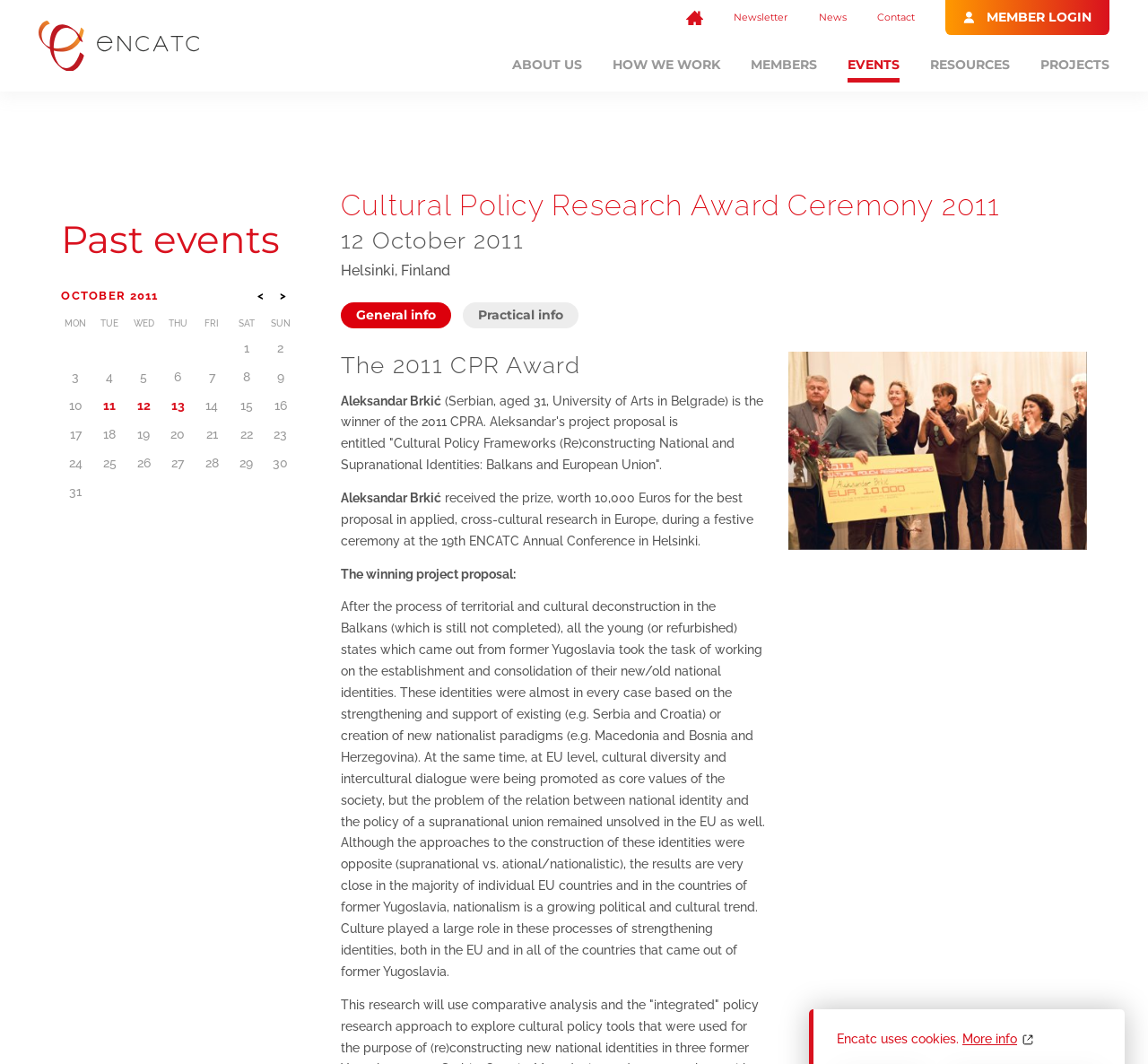Please find and report the primary heading text from the webpage.

Cultural Policy Research Award Ceremony 2011